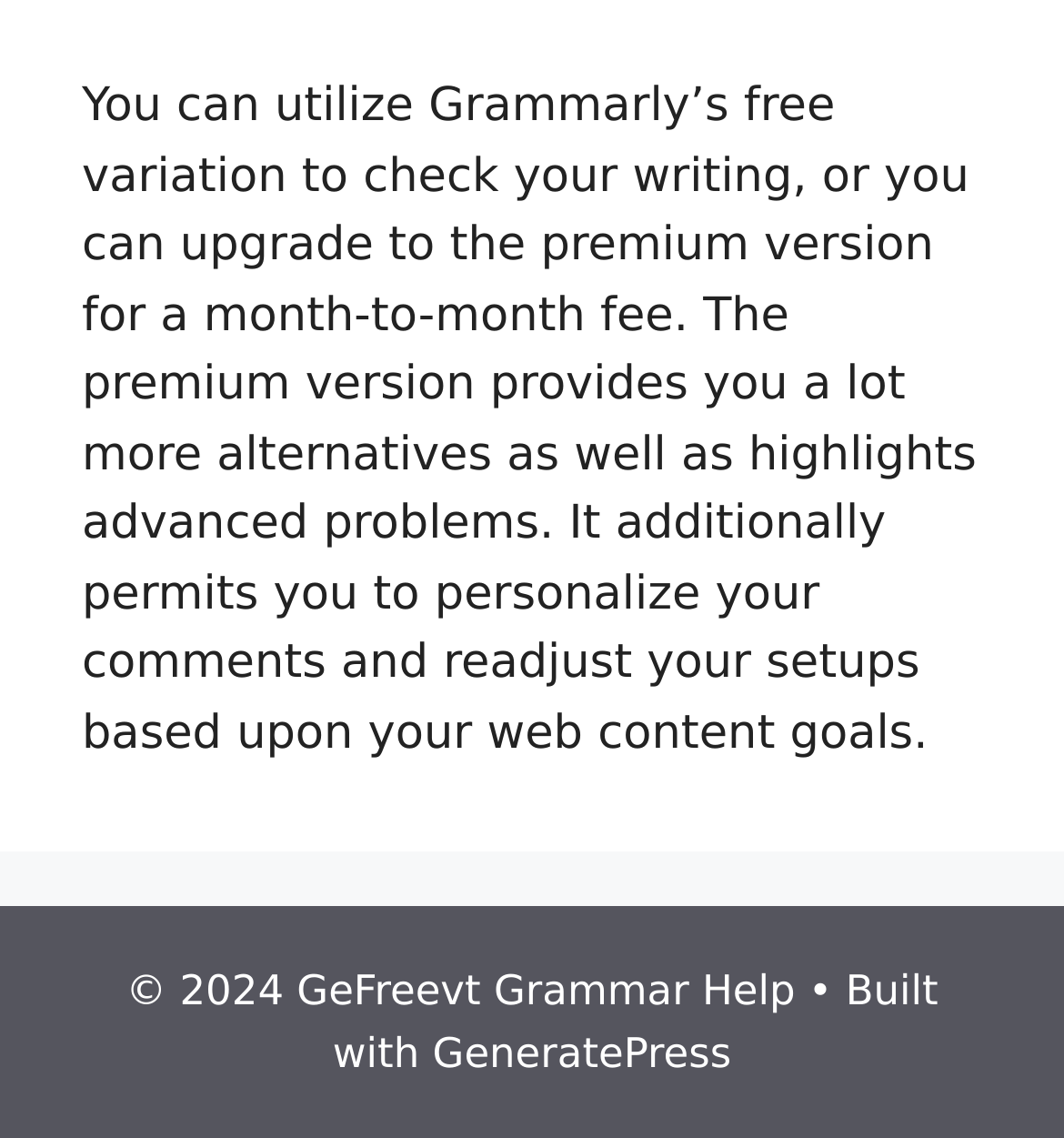Bounding box coordinates are specified in the format (top-left x, top-left y, bottom-right x, bottom-right y). All values are floating point numbers bounded between 0 and 1. Please provide the bounding box coordinate of the region this sentence describes: Home

None